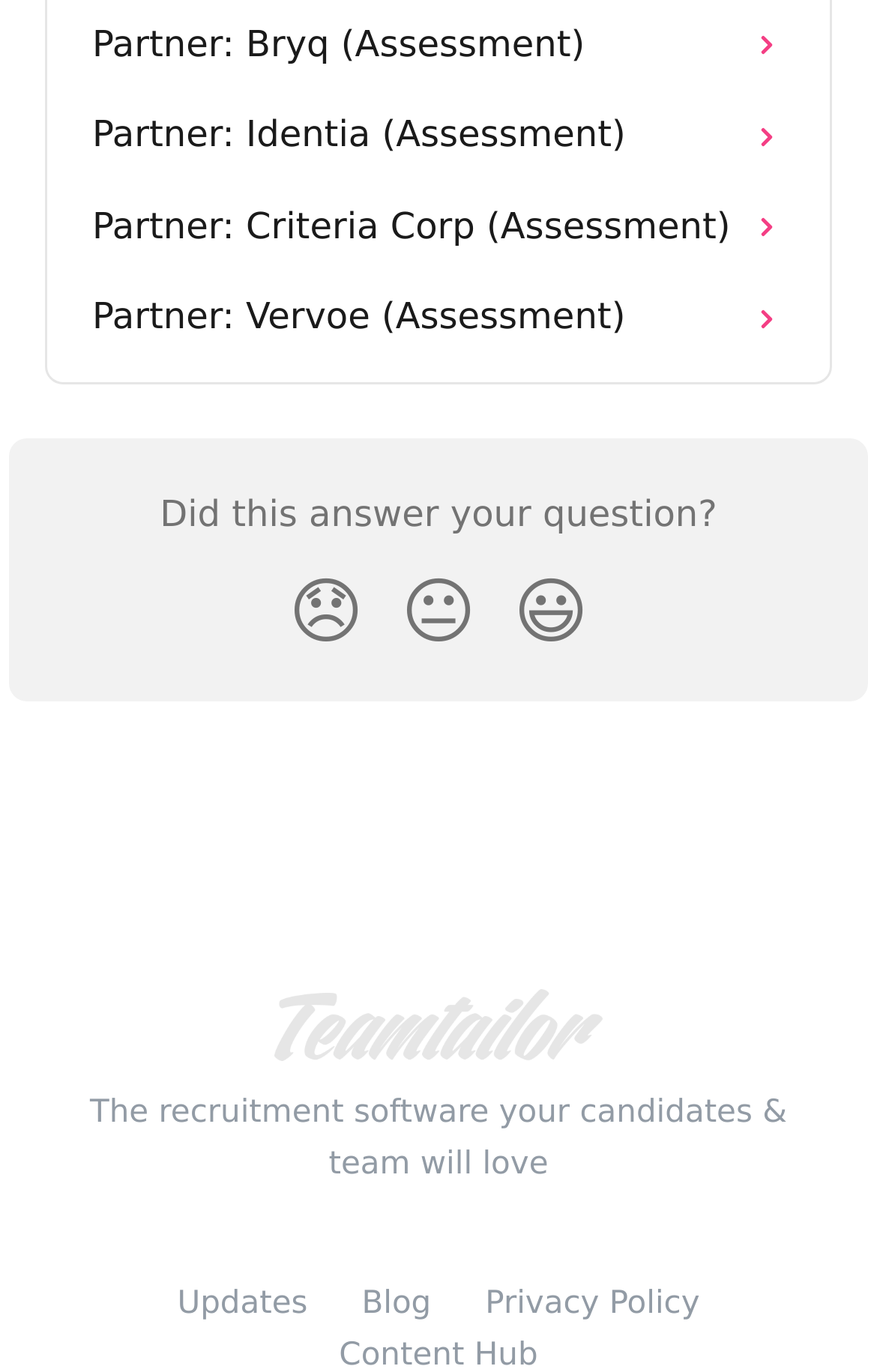Based on the image, please elaborate on the answer to the following question:
How many reaction buttons are there?

I counted the number of reaction buttons on the webpage, which are 'Disappointed Reaction', 'Neutral Reaction', and 'Smiley Reaction'. Therefore, there are 3 reaction buttons.